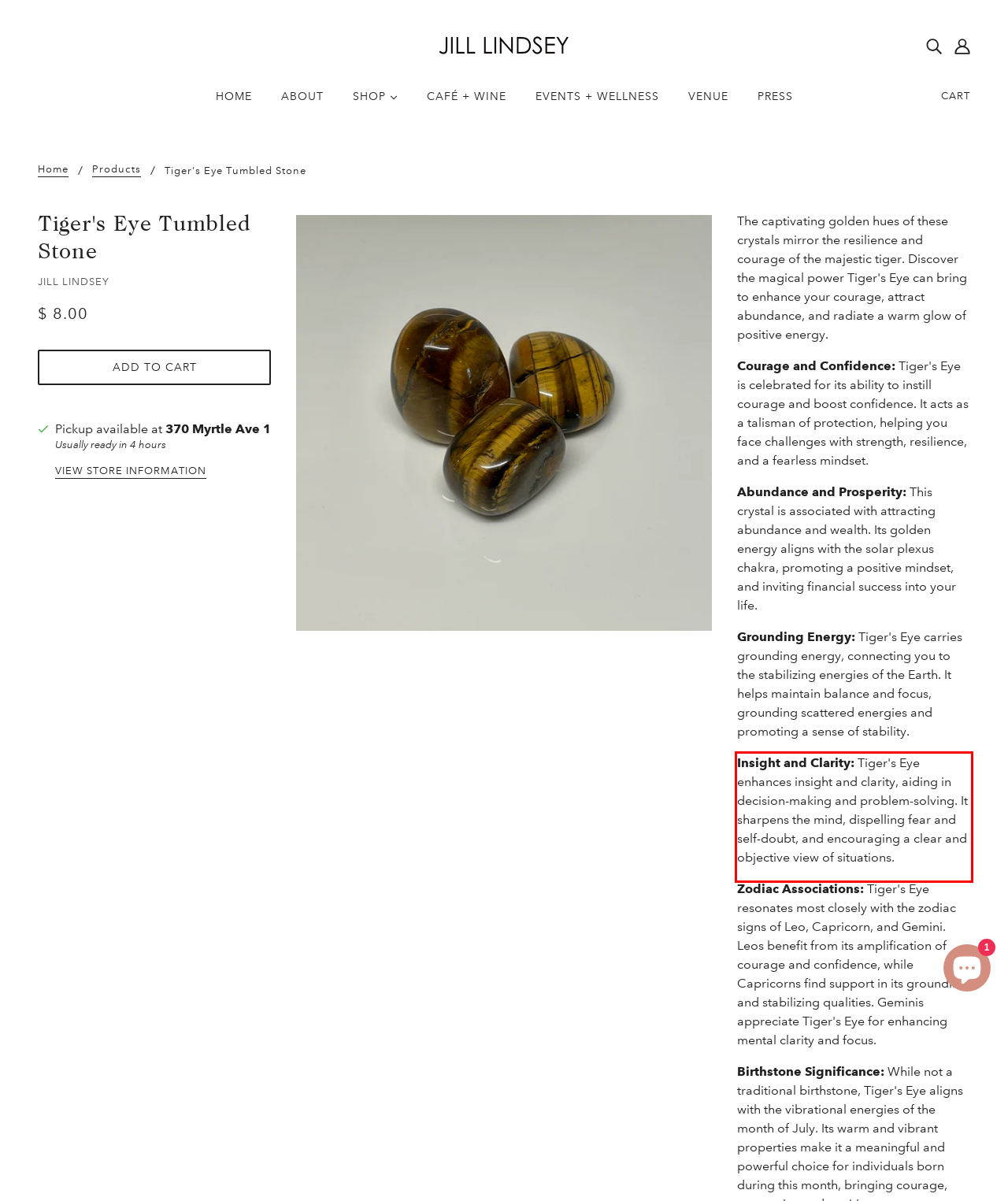Given the screenshot of a webpage, identify the red rectangle bounding box and recognize the text content inside it, generating the extracted text.

Insight and Clarity: Tiger's Eye enhances insight and clarity, aiding in decision-making and problem-solving. It sharpens the mind, dispelling fear and self-doubt, and encouraging a clear and objective view of situations.